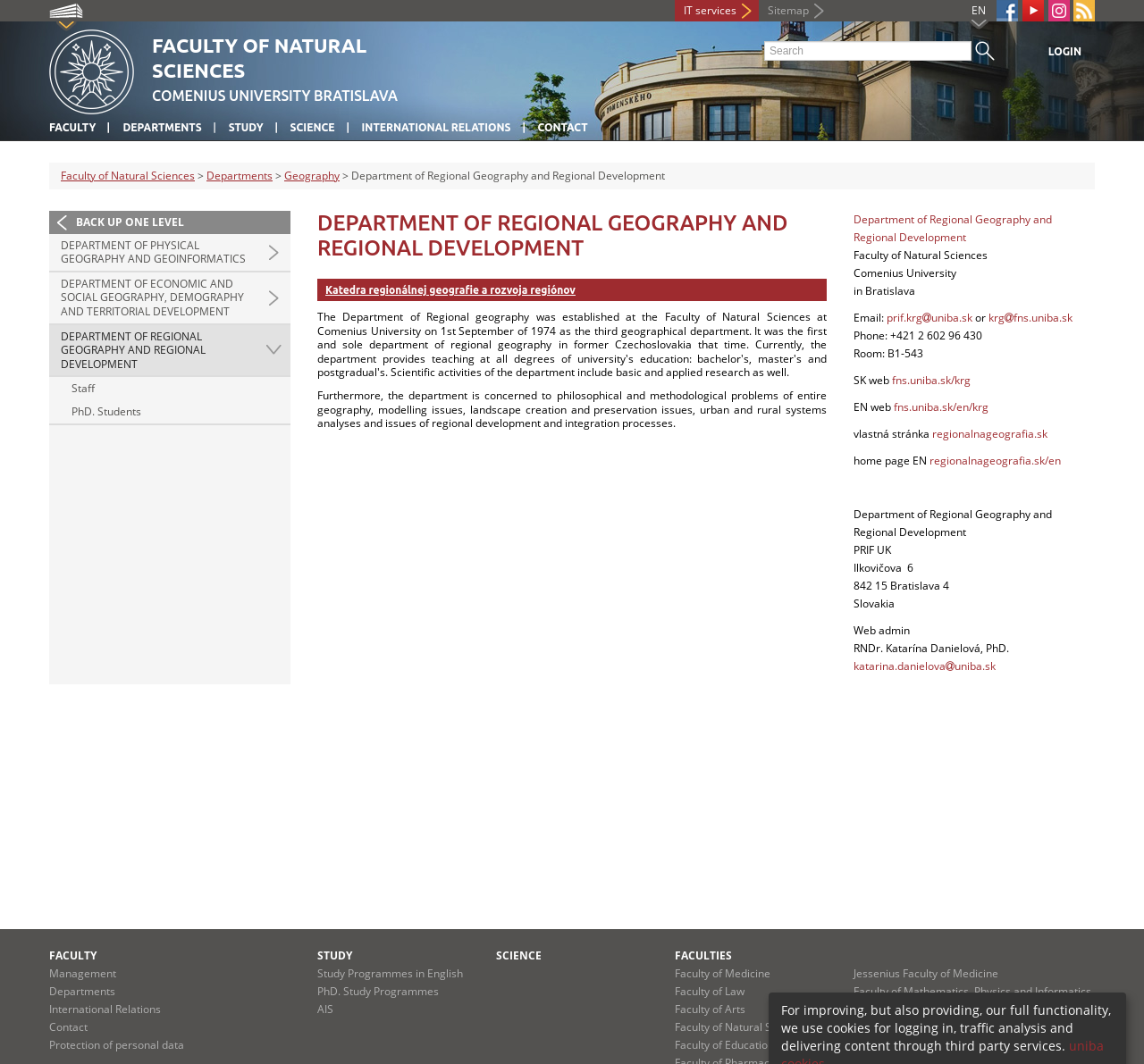Locate the bounding box coordinates of the area where you should click to accomplish the instruction: "Contact the department via email".

[0.775, 0.291, 0.85, 0.306]